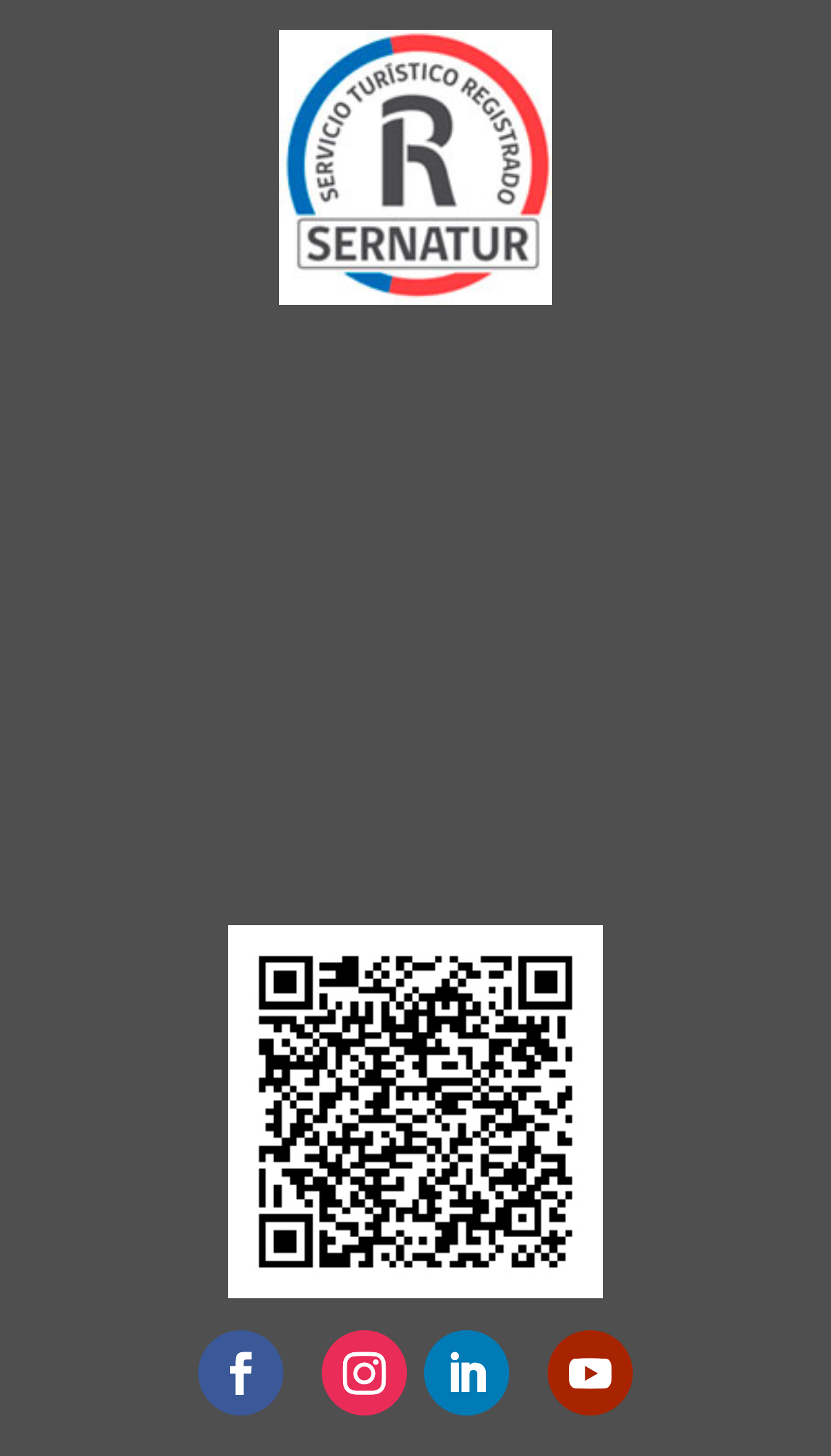How many images are on the webpage?
Based on the image content, provide your answer in one word or a short phrase.

3